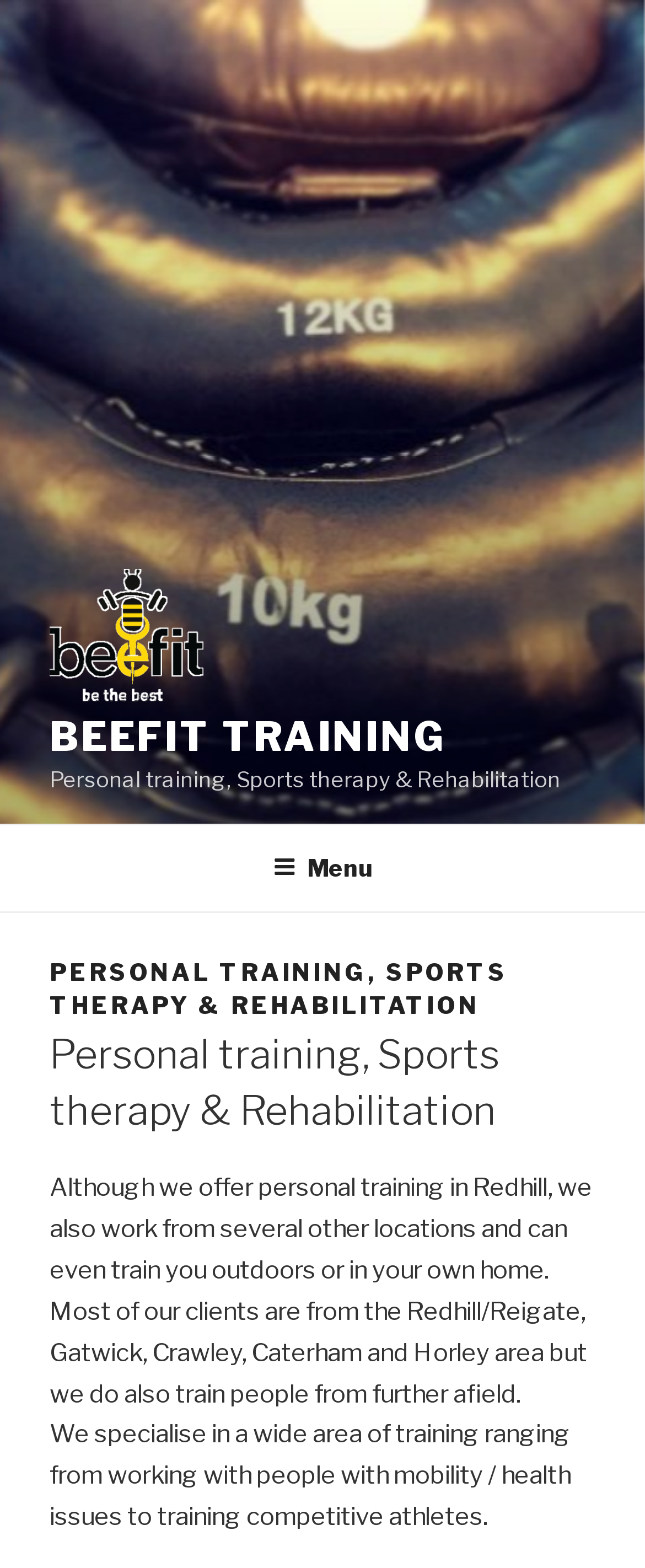From the element description parent_node: BEEFIT TRAINING, predict the bounding box coordinates of the UI element. The coordinates must be specified in the format (top-left x, top-left y, bottom-right x, bottom-right y) and should be within the 0 to 1 range.

[0.077, 0.362, 0.353, 0.455]